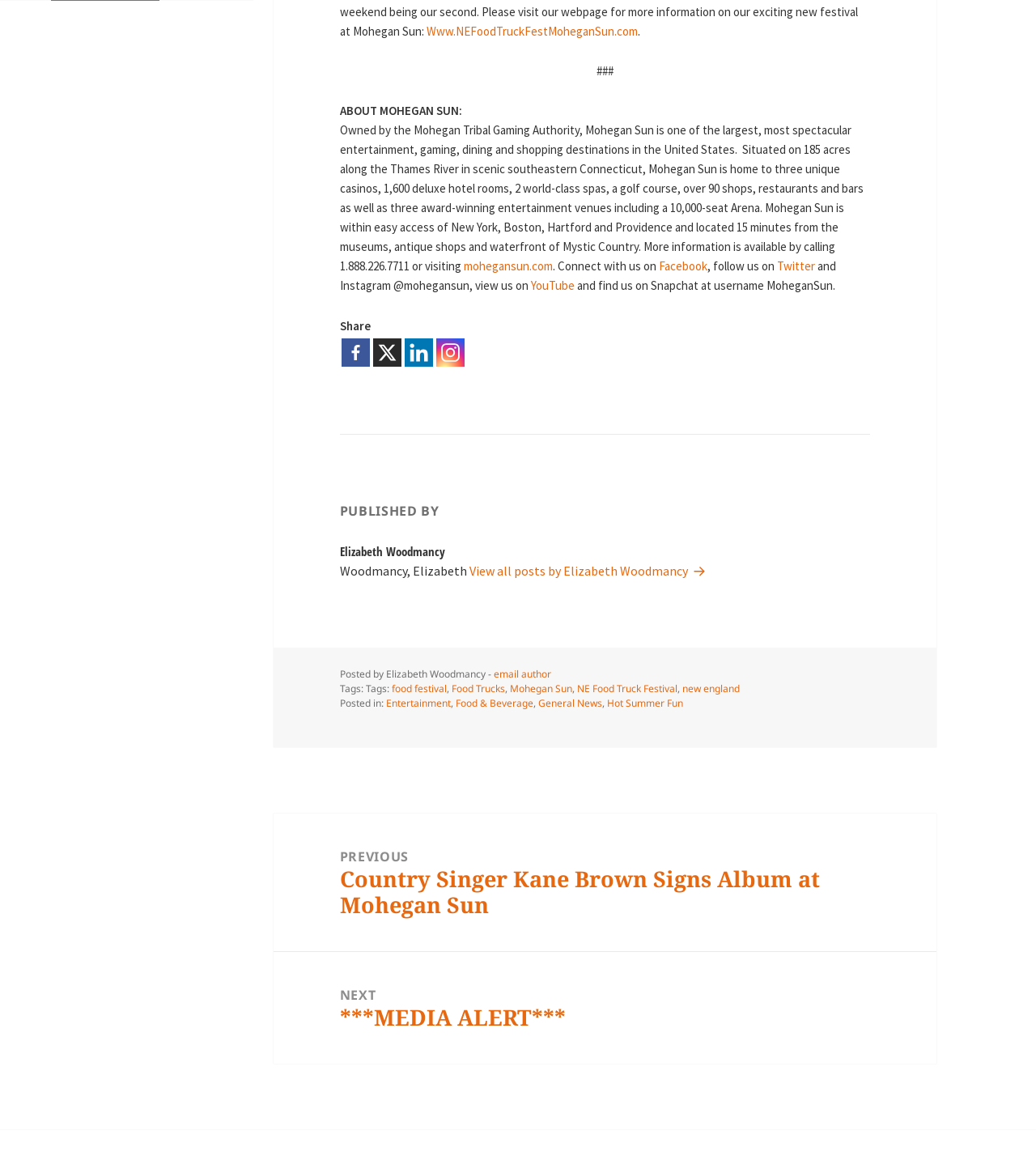Answer the following query with a single word or phrase:
How many hotel rooms does Mohegan Sun have?

1,600